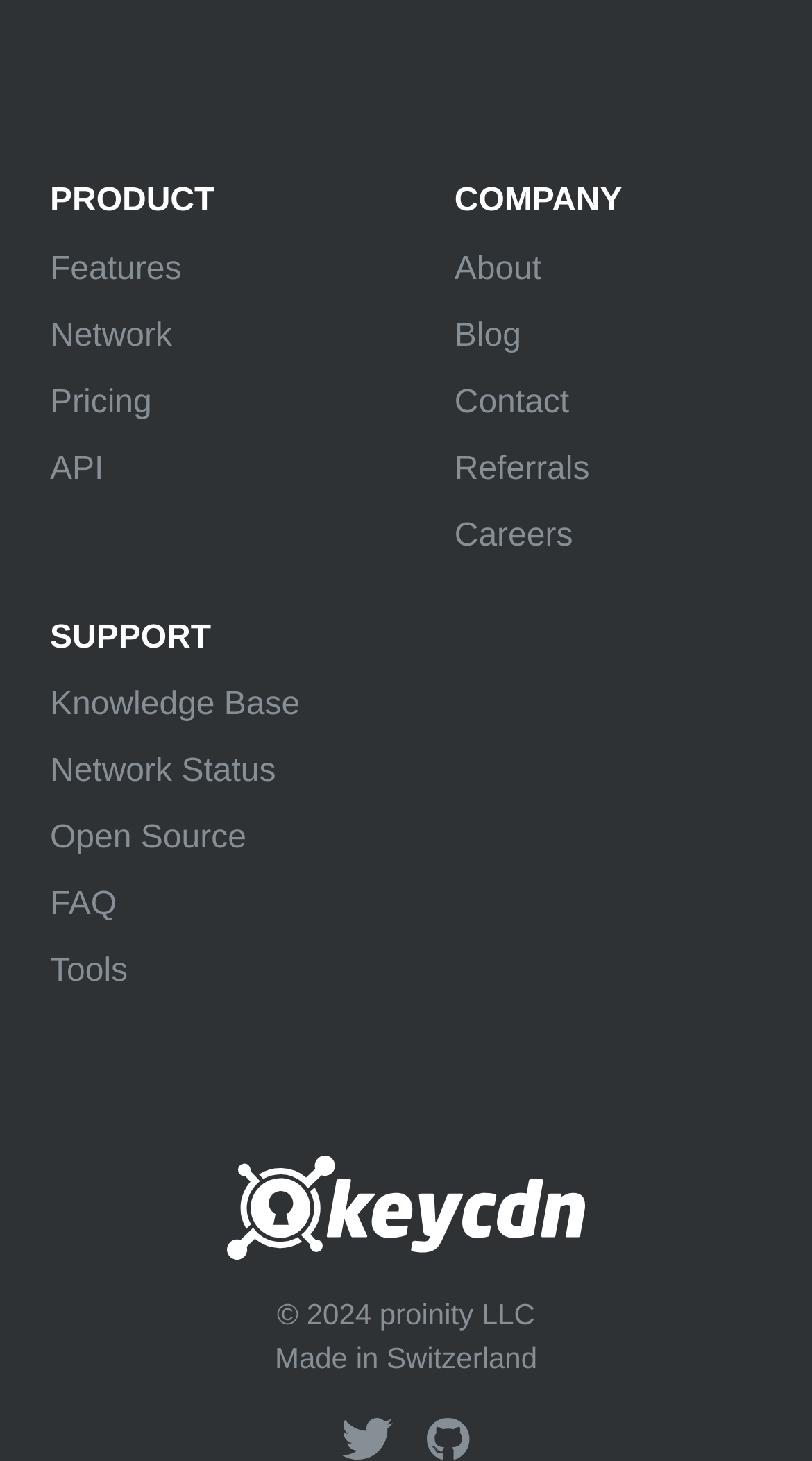Provide your answer in a single word or phrase: 
How many social media links are at the bottom of the webpage?

3